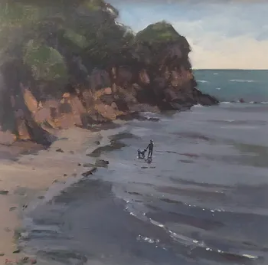What is the dominant color palette of the cliffside?
Kindly answer the question with as much detail as you can.

The cliffside in the background of the artwork features a vibrant color palette, dominated by greens and browns, which contrasts beautifully with the soft, muted colors of the sand and sea in the foreground.